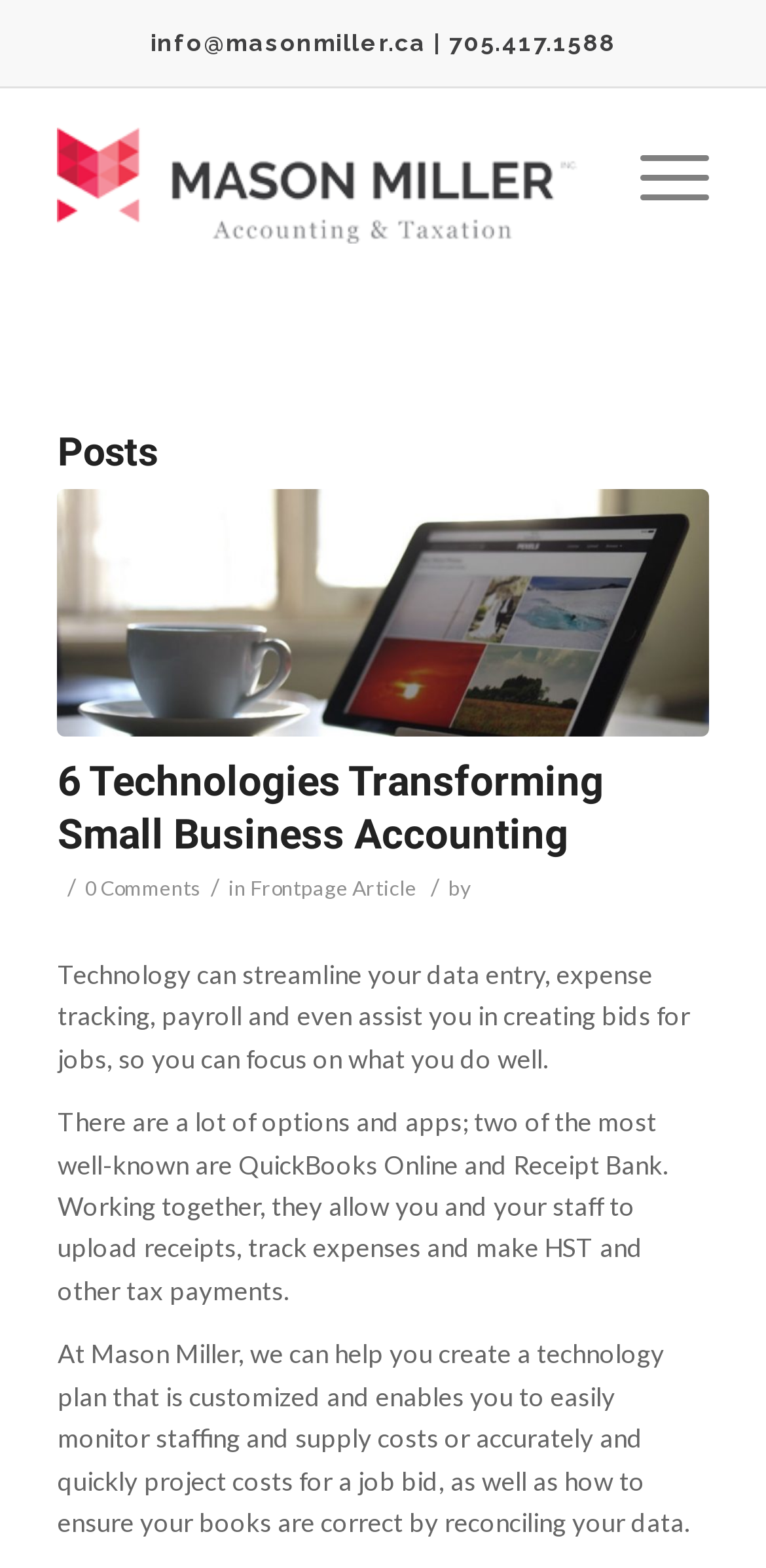Please find the bounding box for the following UI element description. Provide the coordinates in (top-left x, top-left y, bottom-right x, bottom-right y) format, with values between 0 and 1: Frontpage Article

[0.326, 0.559, 0.544, 0.574]